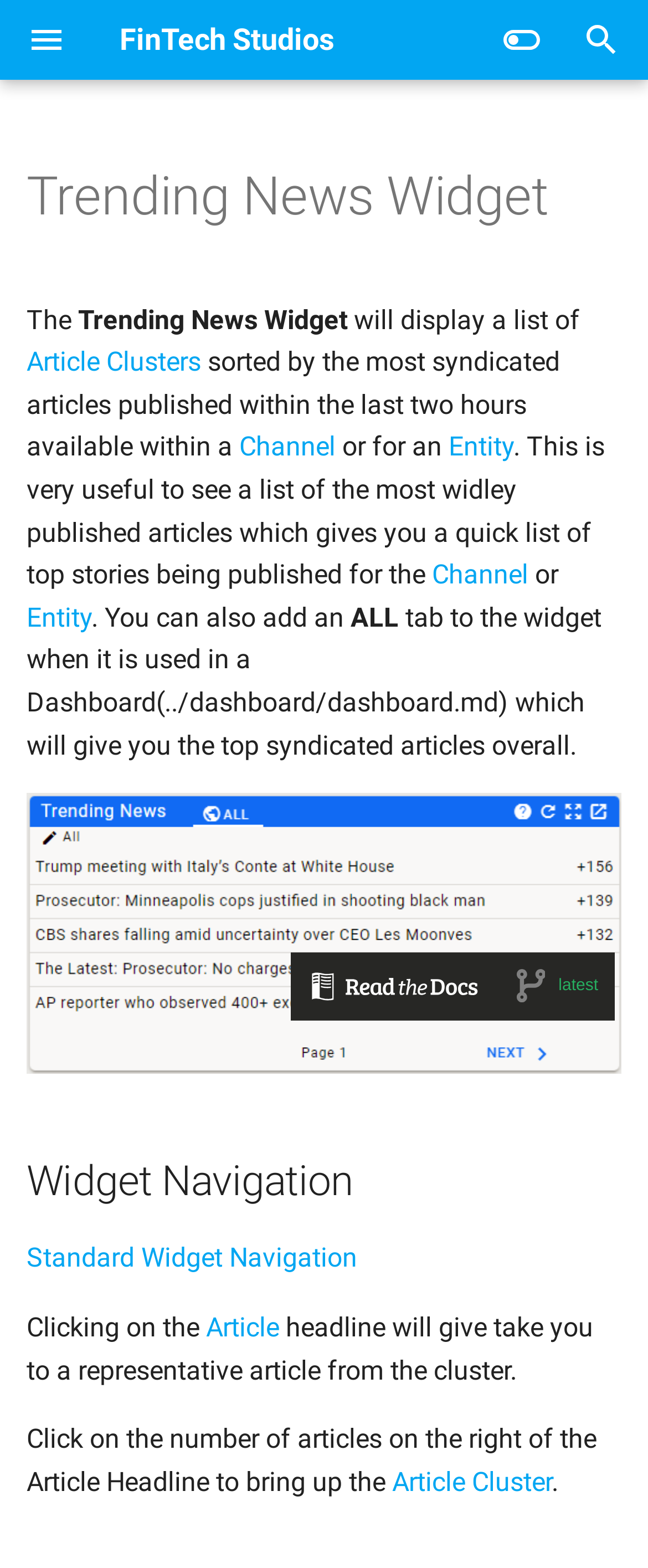Identify and provide the bounding box coordinates of the UI element described: "parent_node: Search". The coordinates should be formatted as [left, top, right, bottom], with each number being a float between 0 and 1.

None